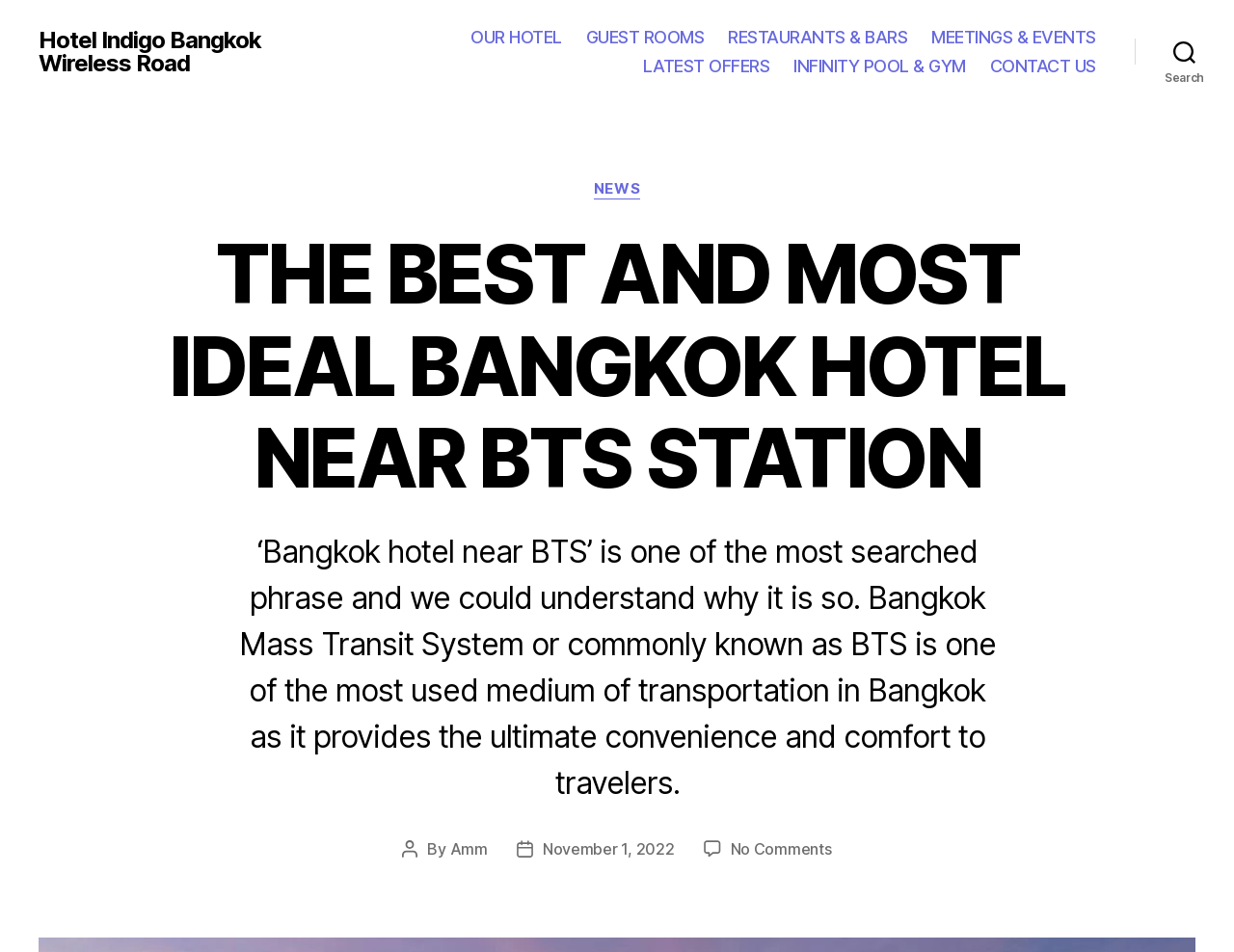Identify the coordinates of the bounding box for the element that must be clicked to accomplish the instruction: "Click on OUR HOTEL".

[0.382, 0.028, 0.455, 0.05]